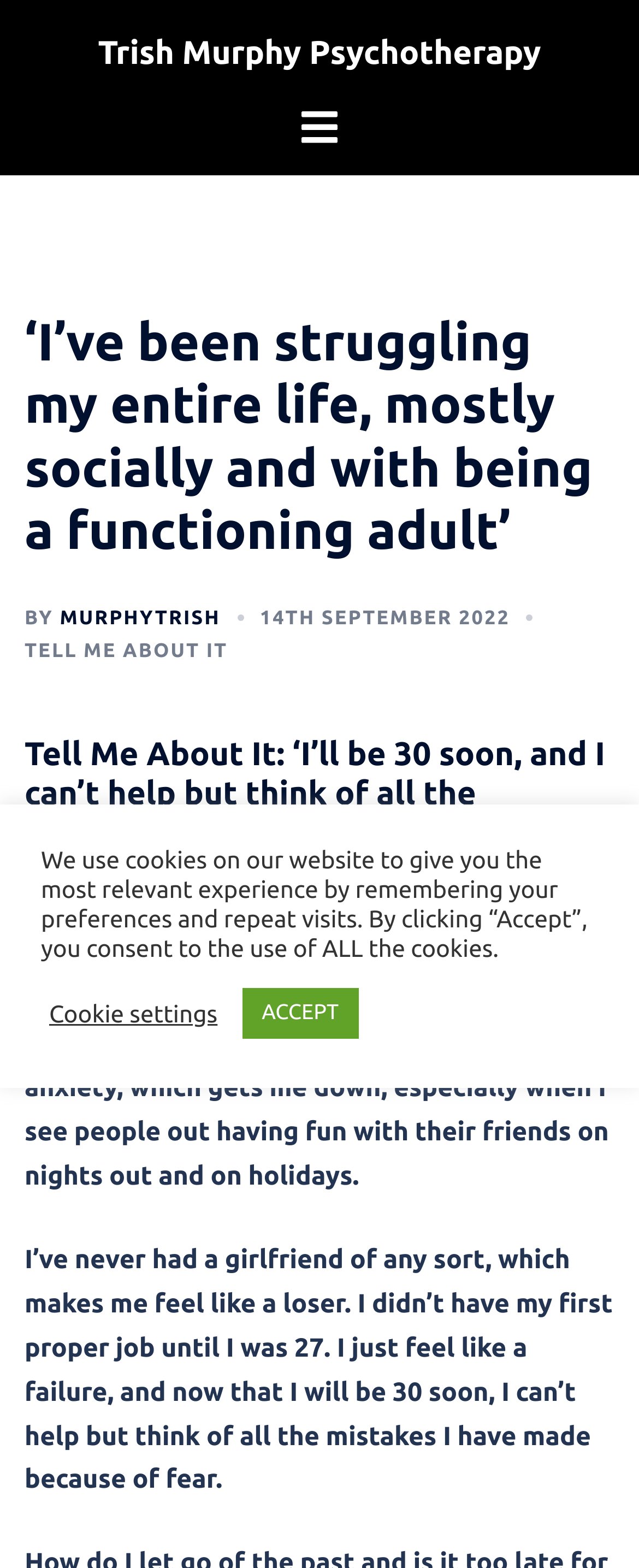Please provide a comprehensive response to the question below by analyzing the image: 
What is the problem described in the article?

I analyzed the StaticText elements and found the text 'I’ve been struggling my entire life, mostly socially and with being a functioning adult.' which describes the problem.